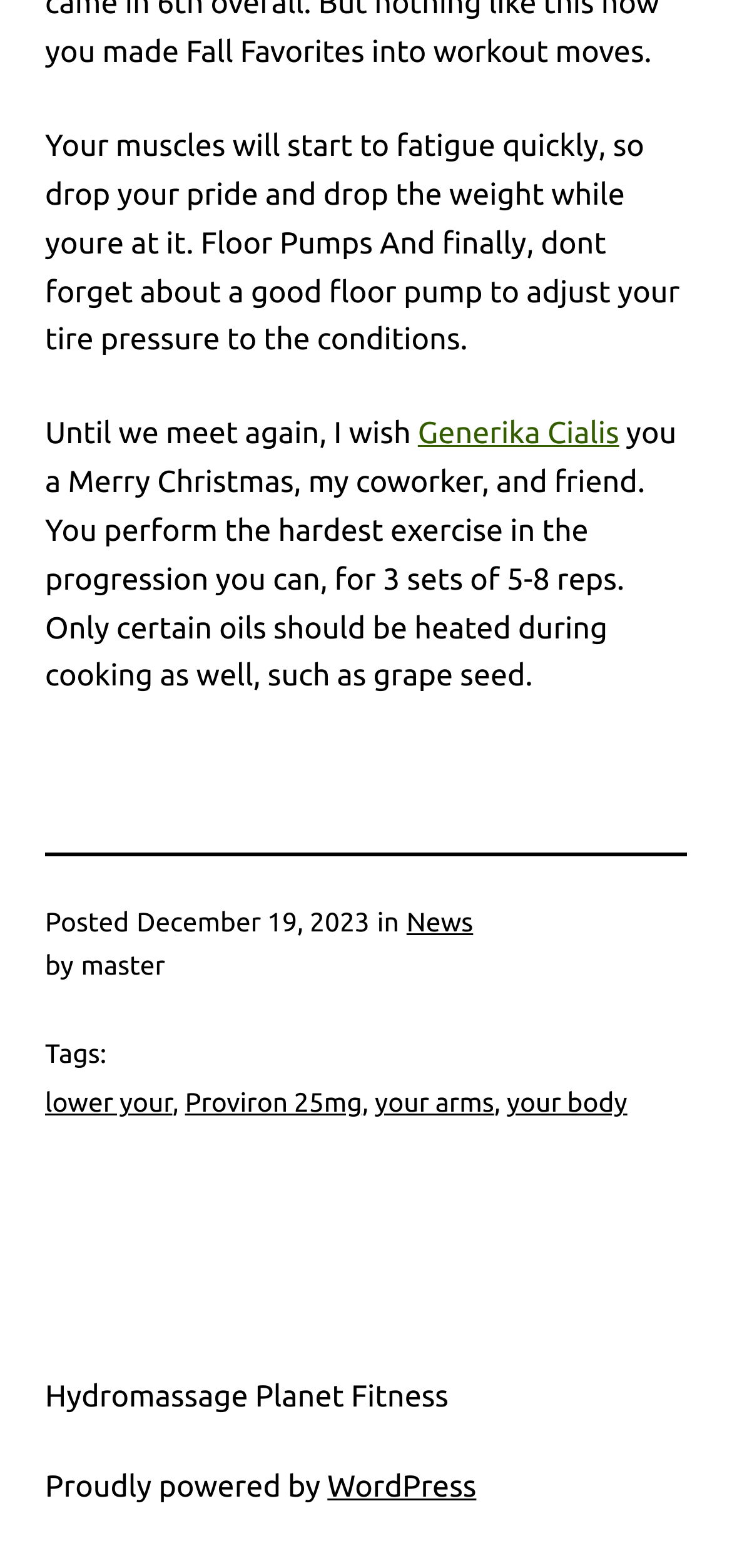Provide the bounding box coordinates for the UI element that is described by this text: "Hydromassage Planet Fitness". The coordinates should be in the form of four float numbers between 0 and 1: [left, top, right, bottom].

[0.062, 0.881, 0.613, 0.902]